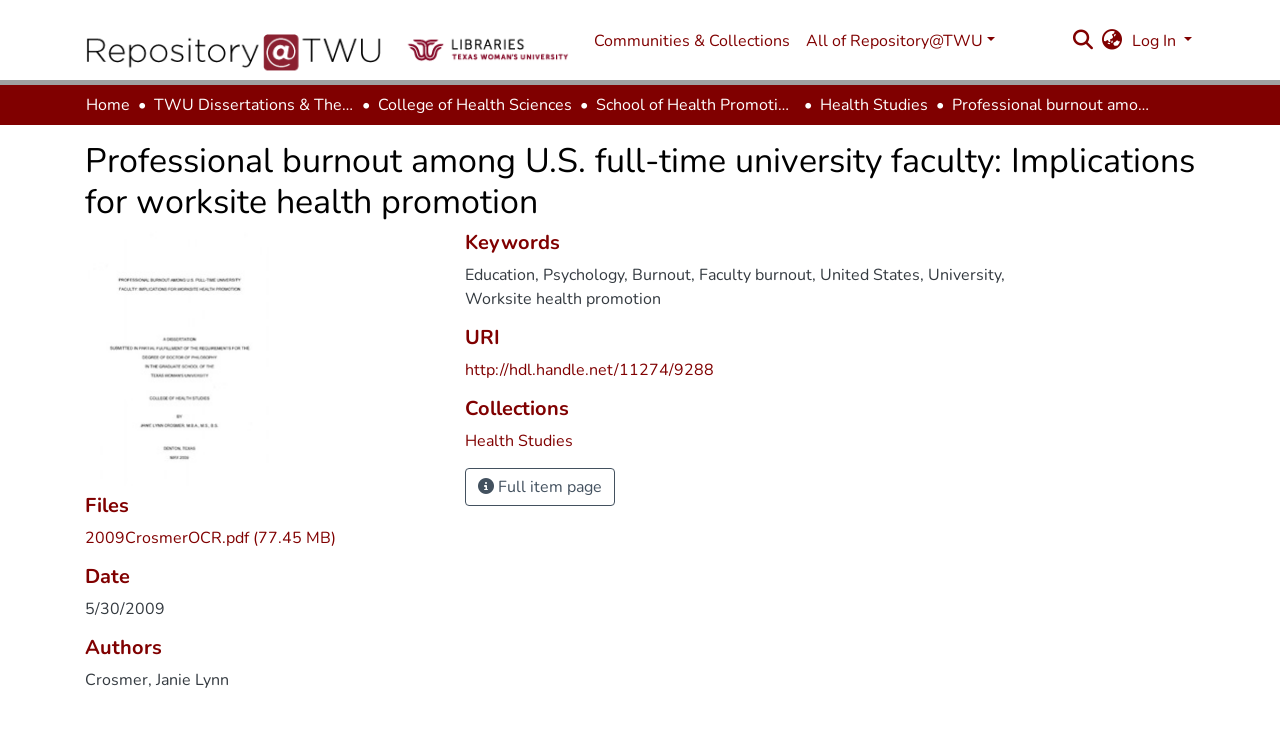Identify the bounding box coordinates of the specific part of the webpage to click to complete this instruction: "Download the PDF file".

[0.066, 0.715, 0.262, 0.745]